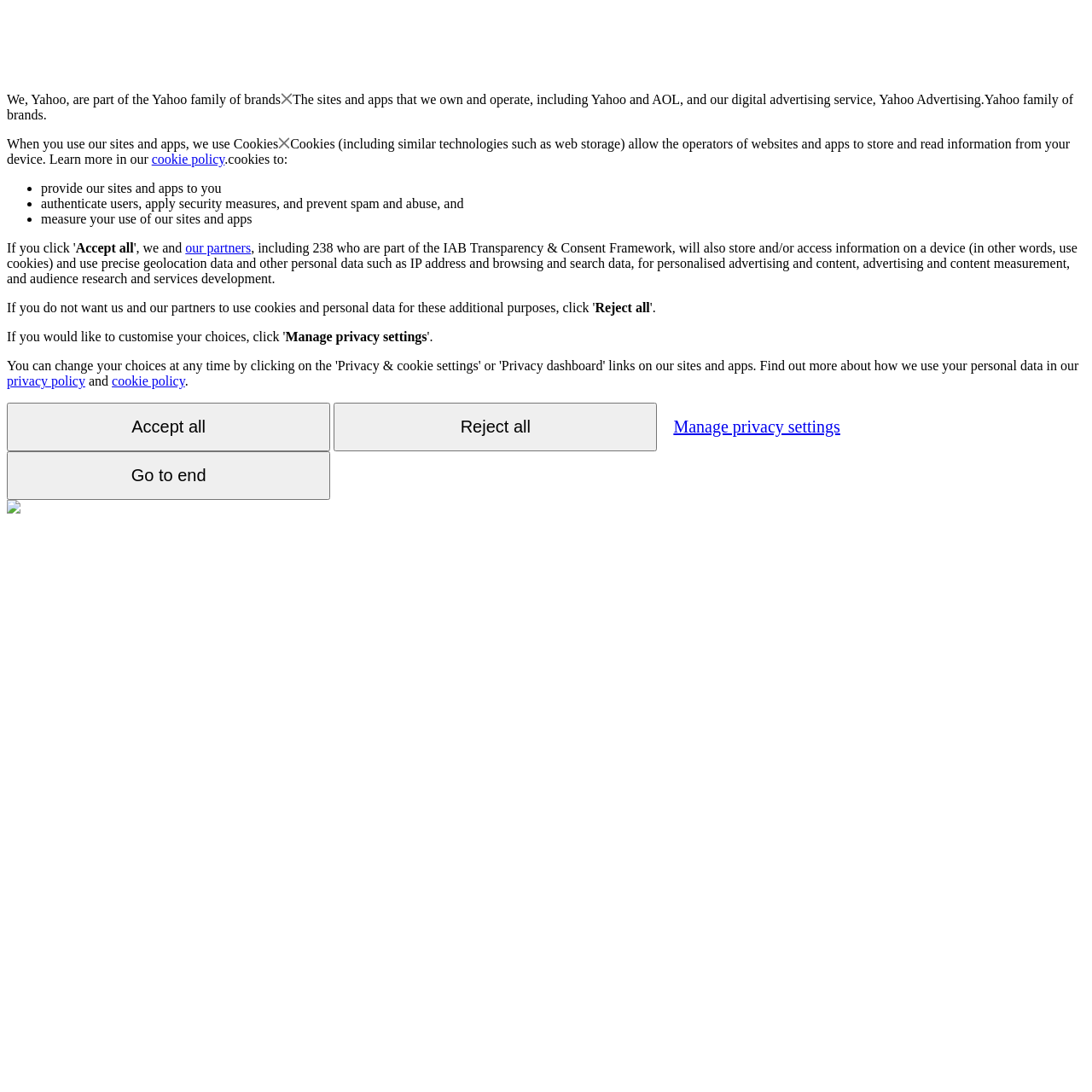What is the relationship between Yahoo and AOL?
Look at the image and provide a detailed response to the question.

Based on the webpage content, it is mentioned that 'The sites and apps that we own and operate, including Yahoo and AOL...' which indicates that Yahoo owns and operates AOL.